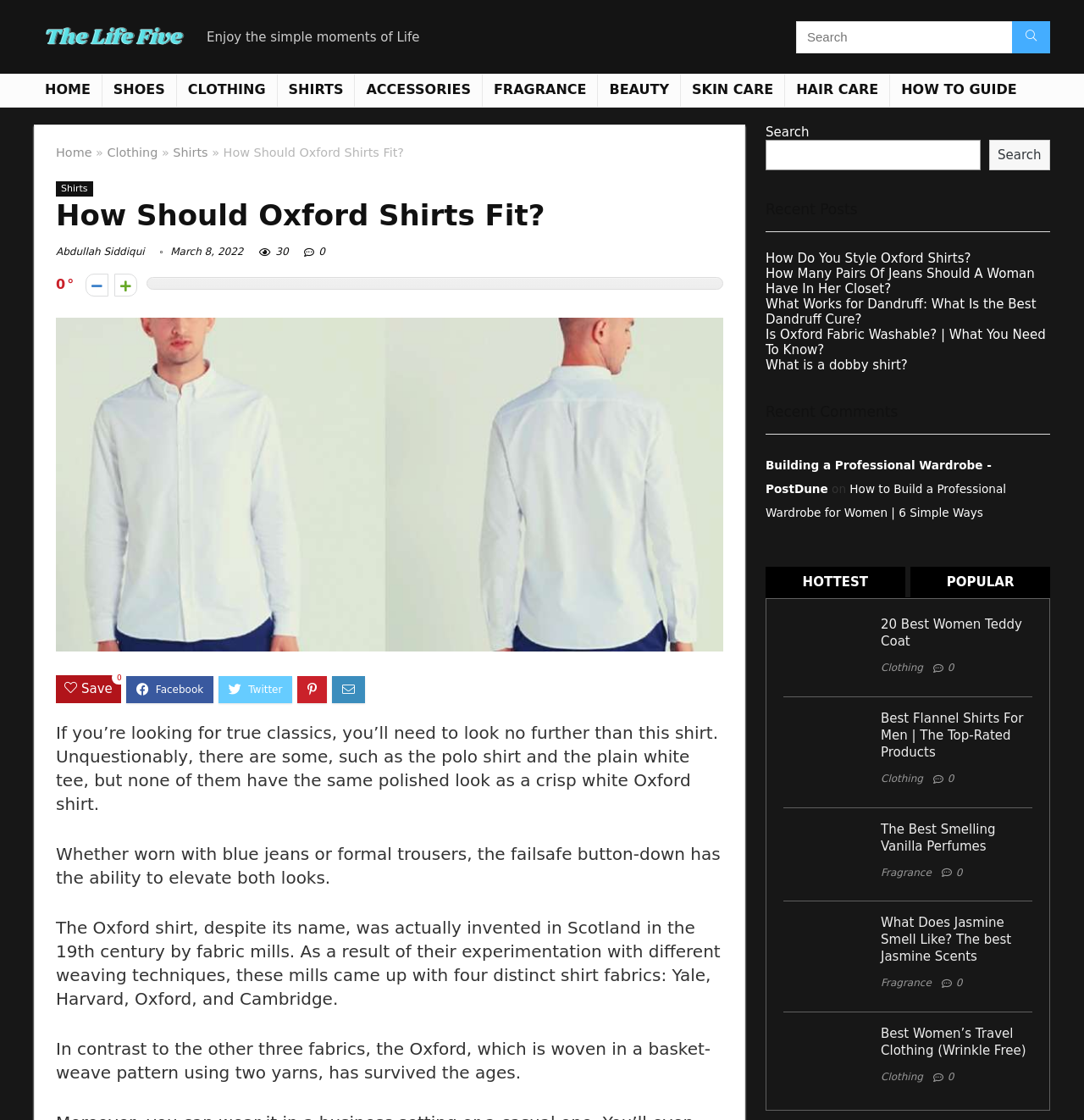Extract the bounding box coordinates for the UI element described by the text: "alt="Best Flannel Shirts"". The coordinates should be in the form of [left, top, right, bottom] with values between 0 and 1.

[0.723, 0.634, 0.801, 0.647]